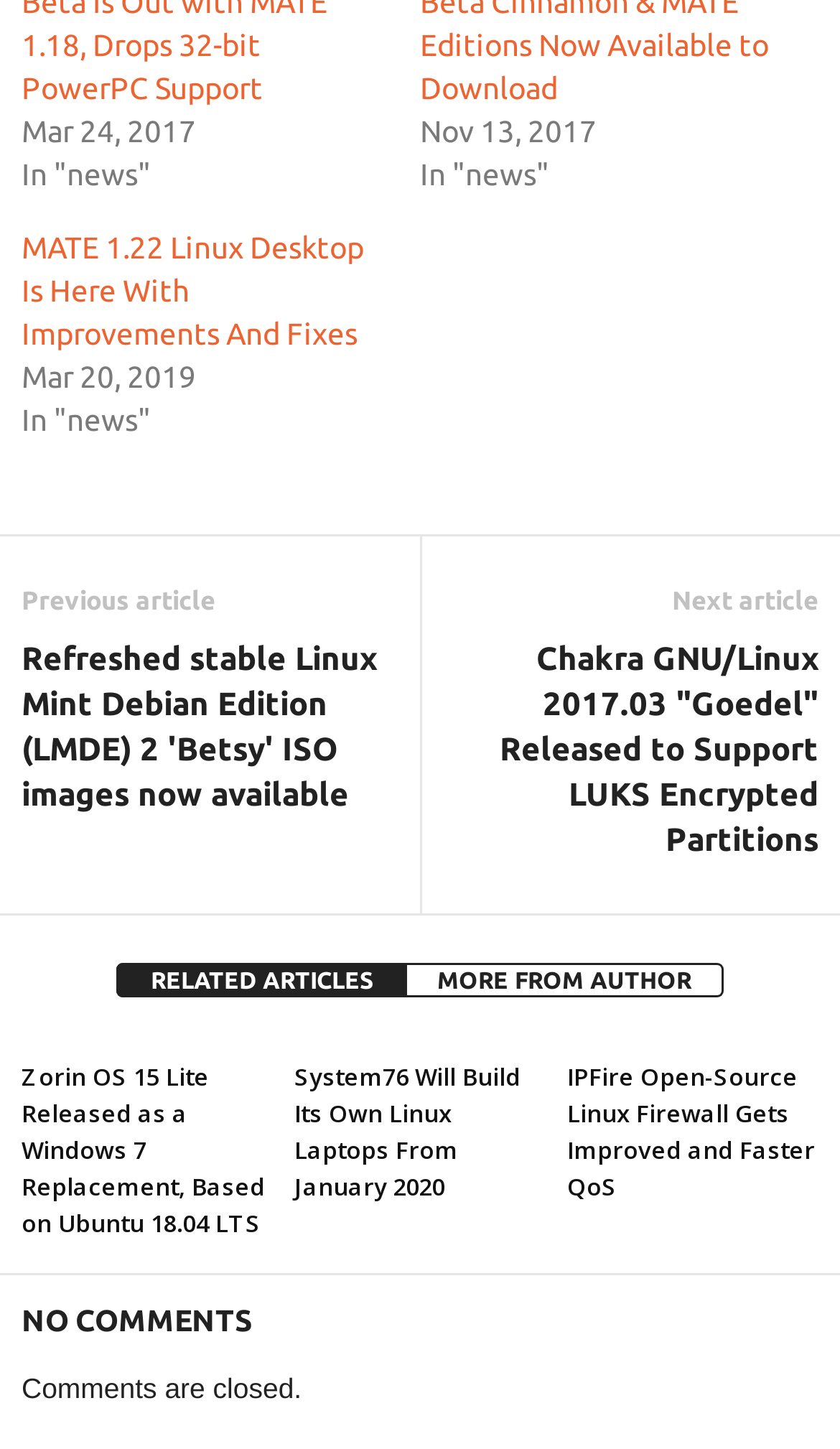How many links are in the footer section?
Please answer the question with a detailed and comprehensive explanation.

I examined the footer section and found two links: 'Previous article' and 'Next article'.